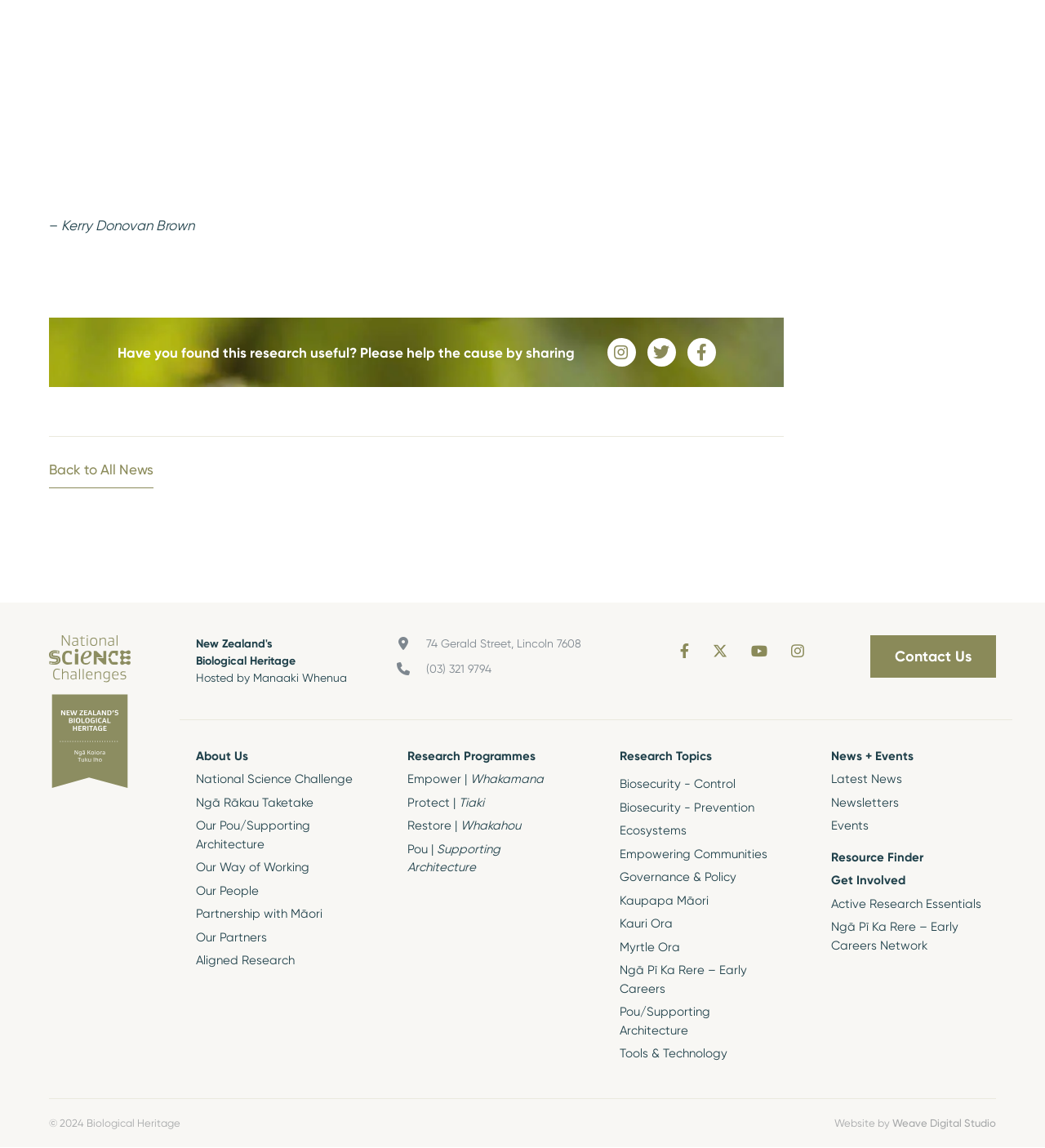Indicate the bounding box coordinates of the clickable region to achieve the following instruction: "Click on the 'Preface' link."

None